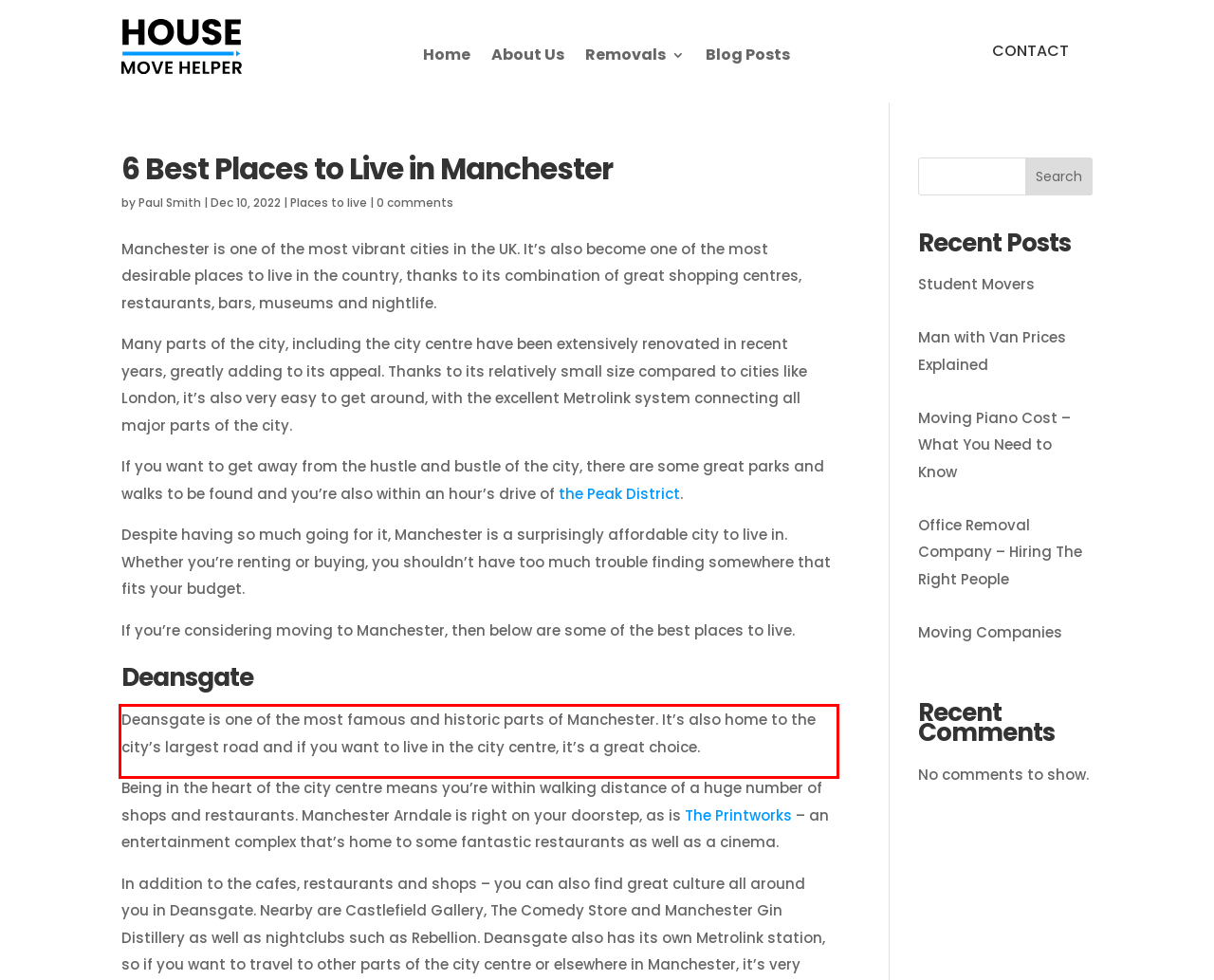Please identify and extract the text from the UI element that is surrounded by a red bounding box in the provided webpage screenshot.

Deansgate is one of the most famous and historic parts of Manchester. It’s also home to the city’s largest road and if you want to live in the city centre, it’s a great choice.